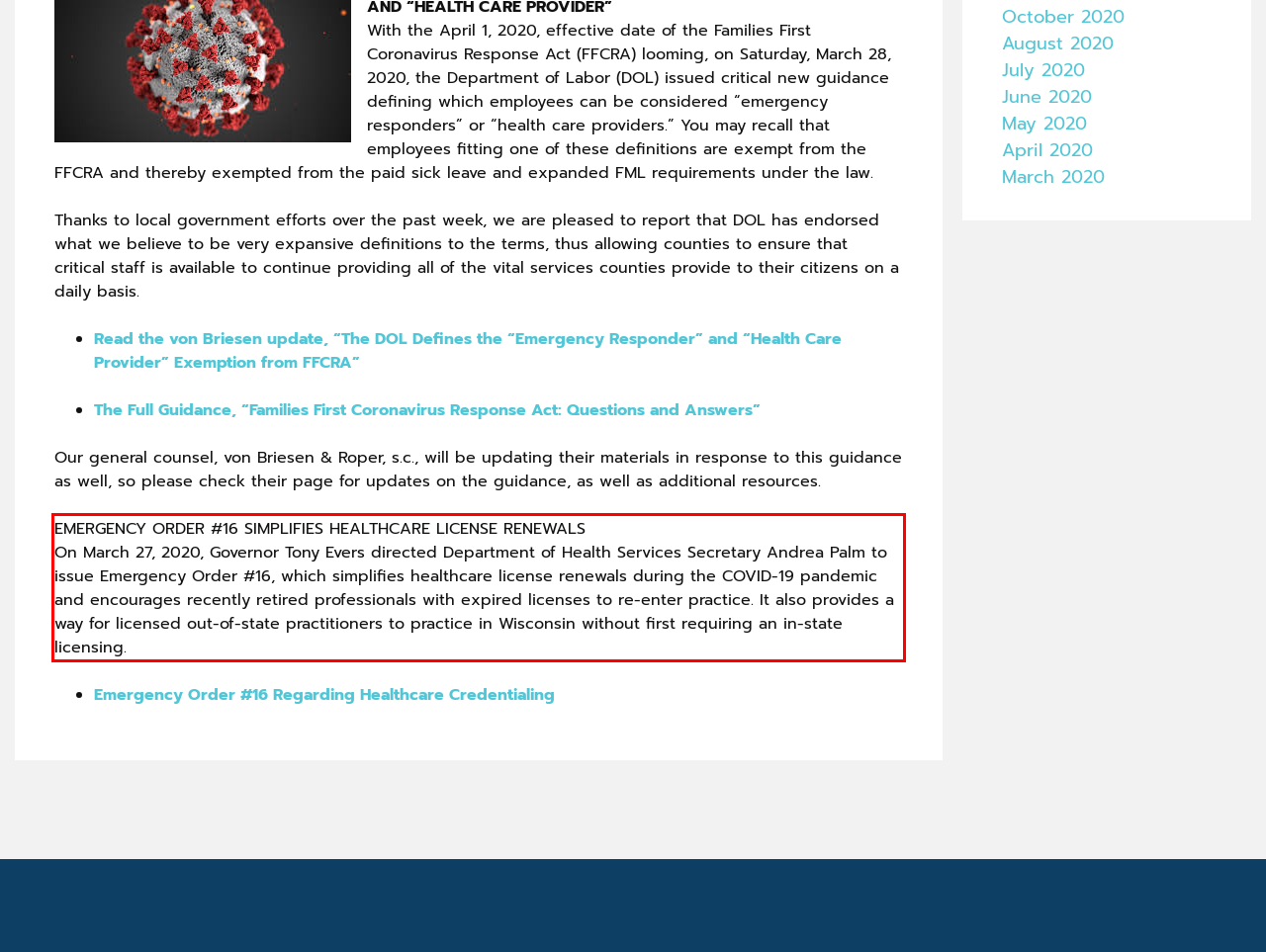In the given screenshot, locate the red bounding box and extract the text content from within it.

EMERGENCY ORDER #16 SIMPLIFIES HEALTHCARE LICENSE RENEWALS On March 27, 2020, Governor Tony Evers directed Department of Health Services Secretary Andrea Palm to issue Emergency Order #16, which simplifies healthcare license renewals during the COVID-19 pandemic and encourages recently retired professionals with expired licenses to re-enter practice. It also provides a way for licensed out-of-state practitioners to practice in Wisconsin without first requiring an in-state licensing.